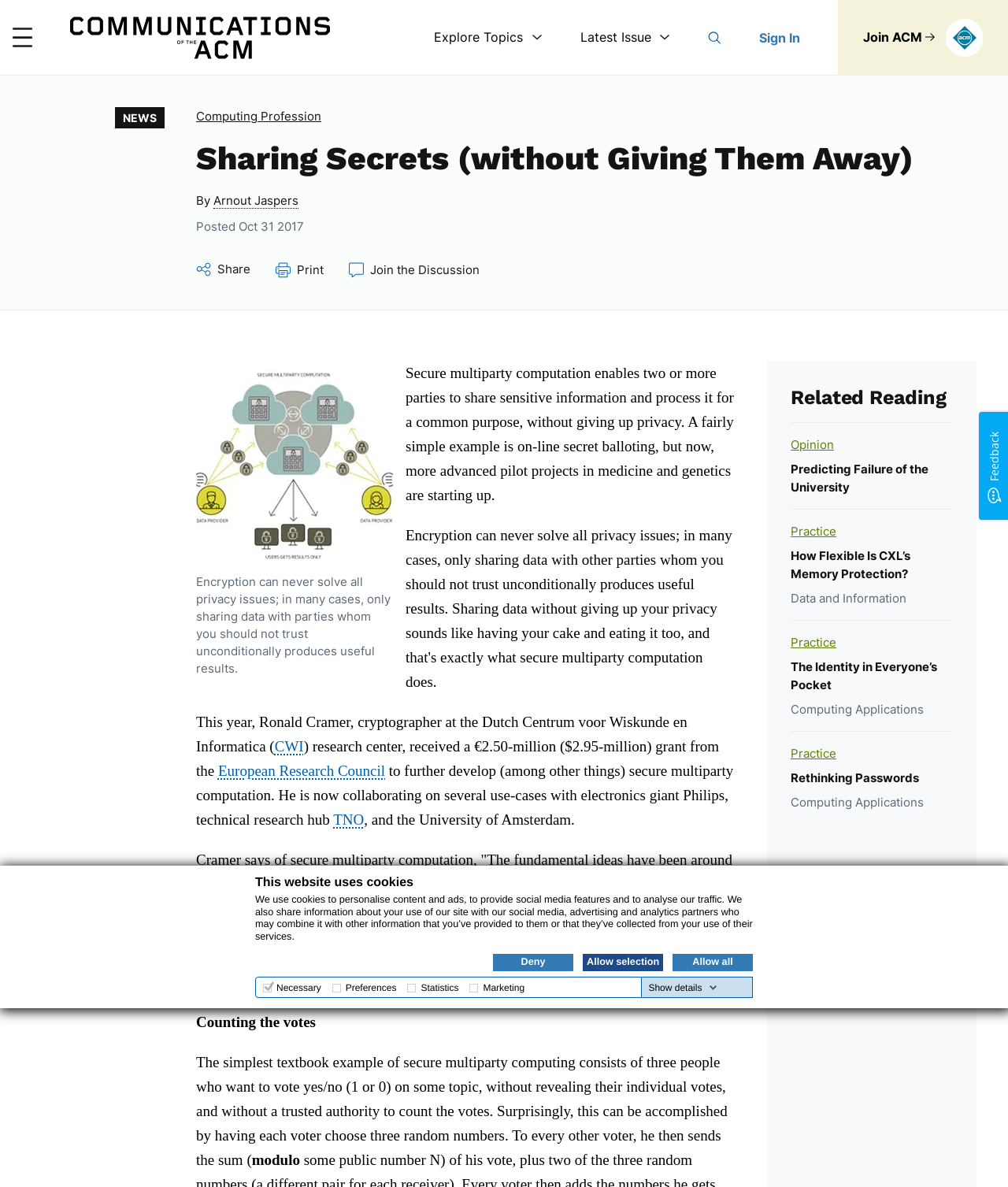Calculate the bounding box coordinates for the UI element based on the following description: "Arnout Jaspers". Ensure the coordinates are four float numbers between 0 and 1, i.e., [left, top, right, bottom].

[0.212, 0.163, 0.296, 0.176]